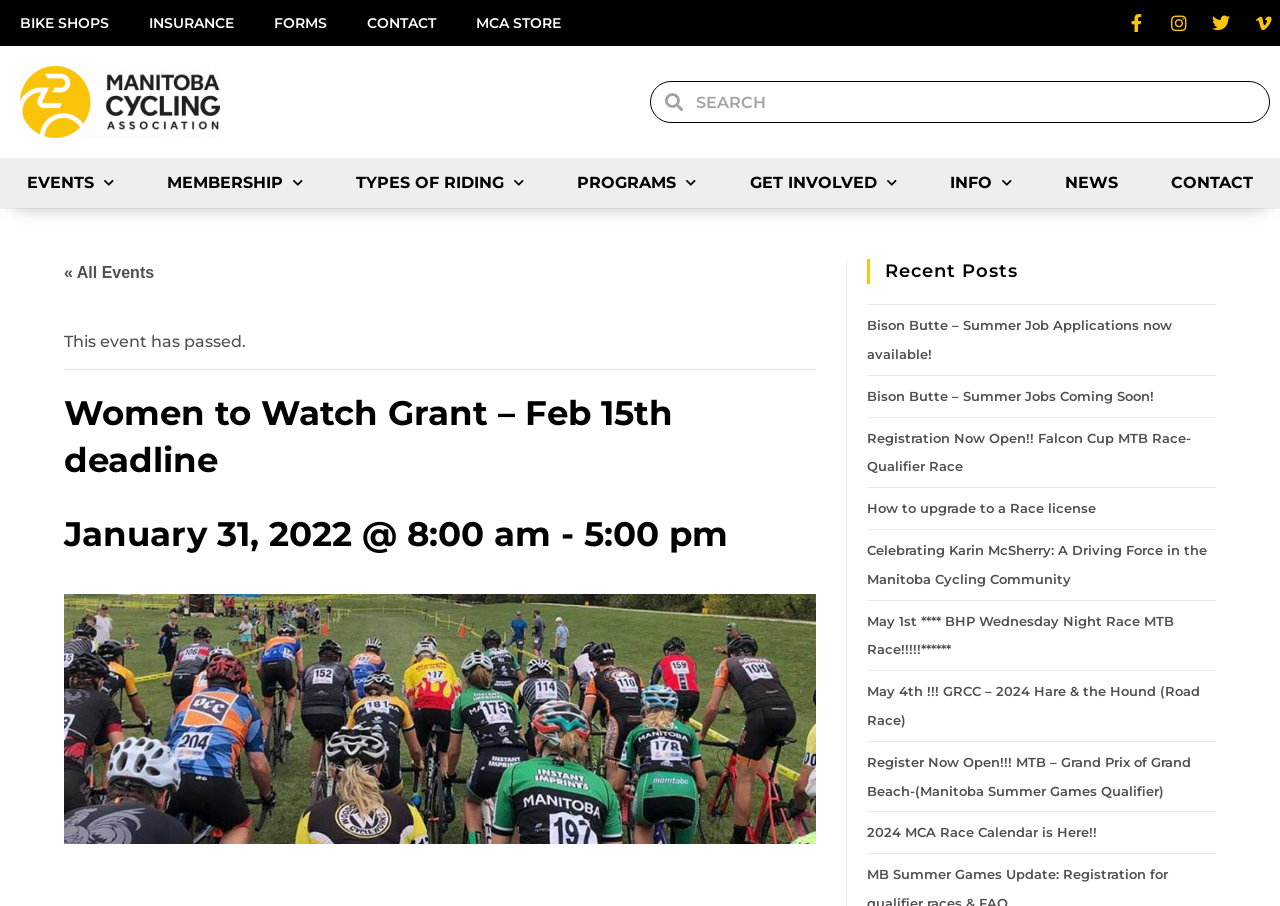Locate the UI element described as follows: "parent_node: Search name="s" placeholder="Search"". Return the bounding box coordinates as four float numbers between 0 and 1 in the order [left, top, right, bottom].

[0.533, 0.091, 0.991, 0.135]